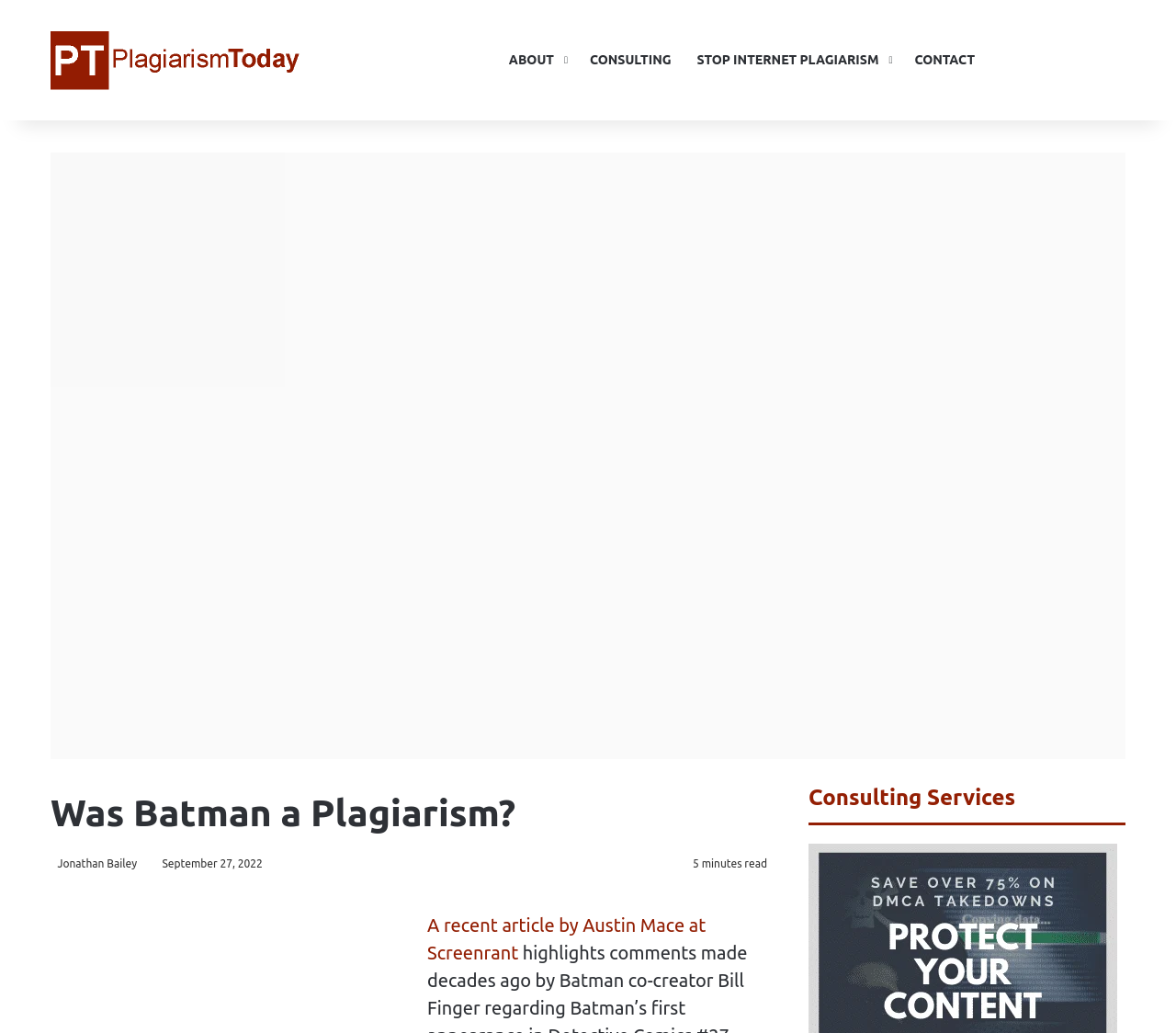Provide the bounding box coordinates for the UI element that is described by this text: "Consulting". The coordinates should be in the form of four float numbers between 0 and 1: [left, top, right, bottom].

[0.491, 0.0, 0.582, 0.116]